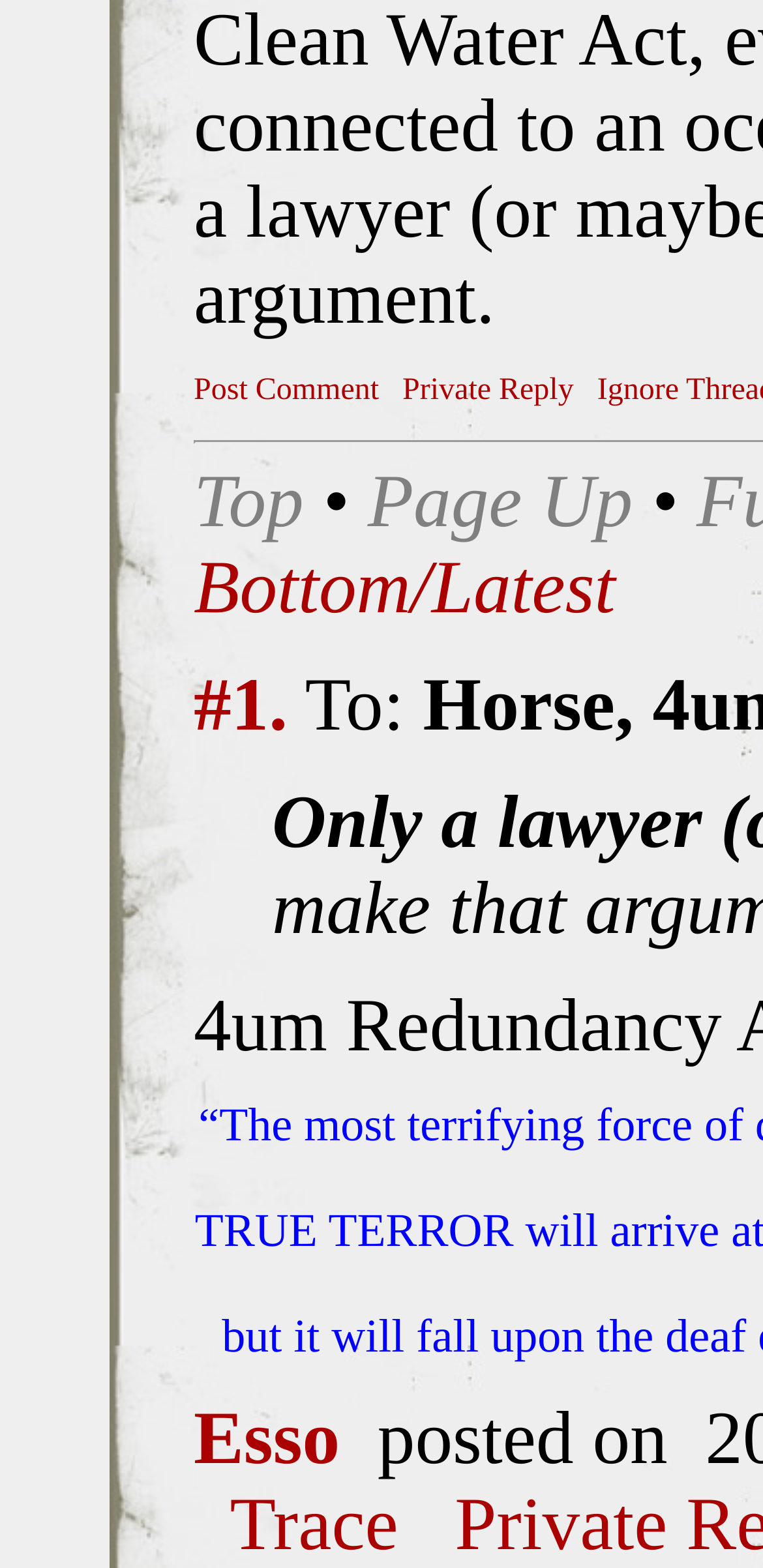Please answer the following question using a single word or phrase: What is the function of the 'Page Up' button?

To navigate up